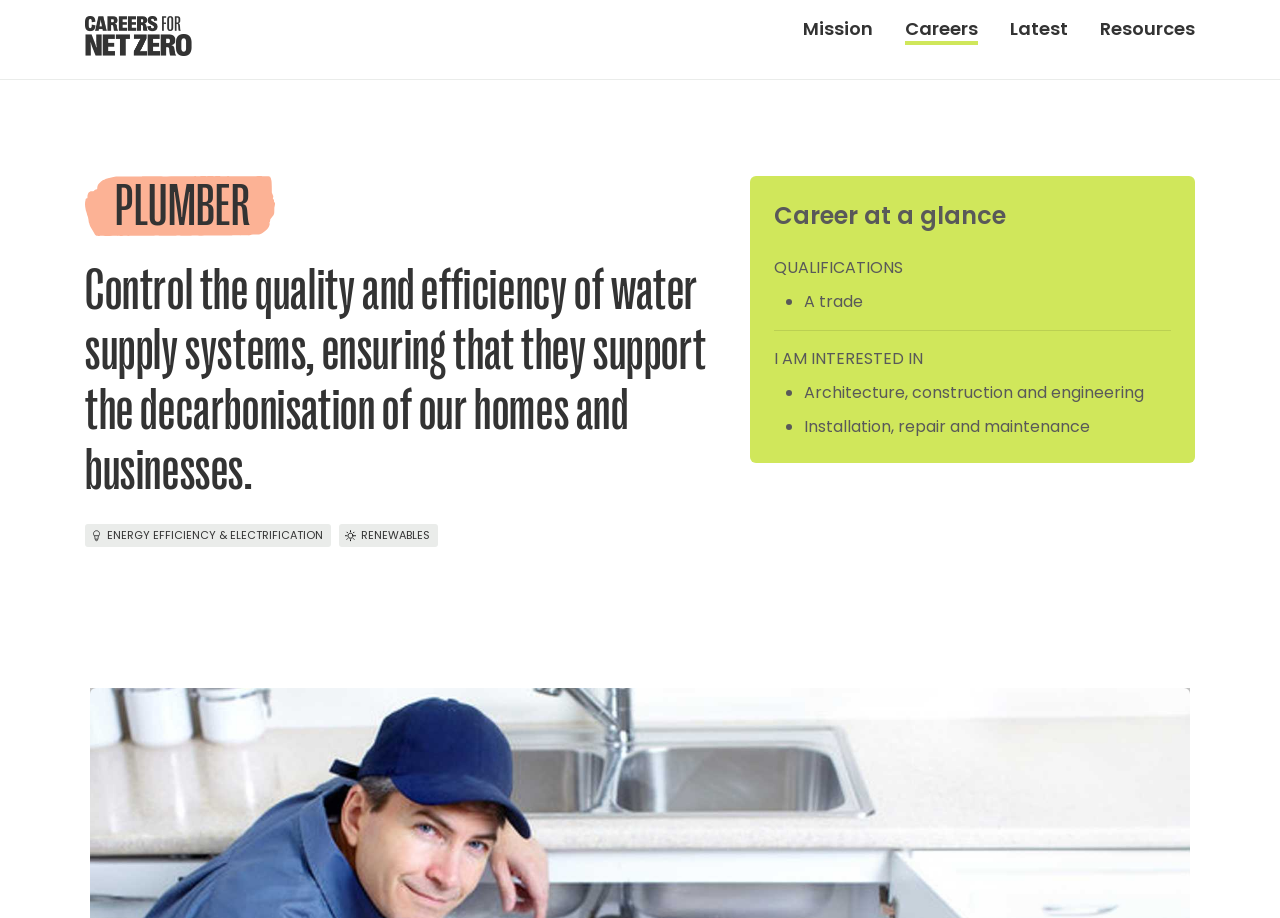What is the career at a glance section about?
Craft a detailed and extensive response to the question.

The 'Career at a glance' section provides an overview of a plumber's career, including the qualifications required, areas of interest, and other relevant information.